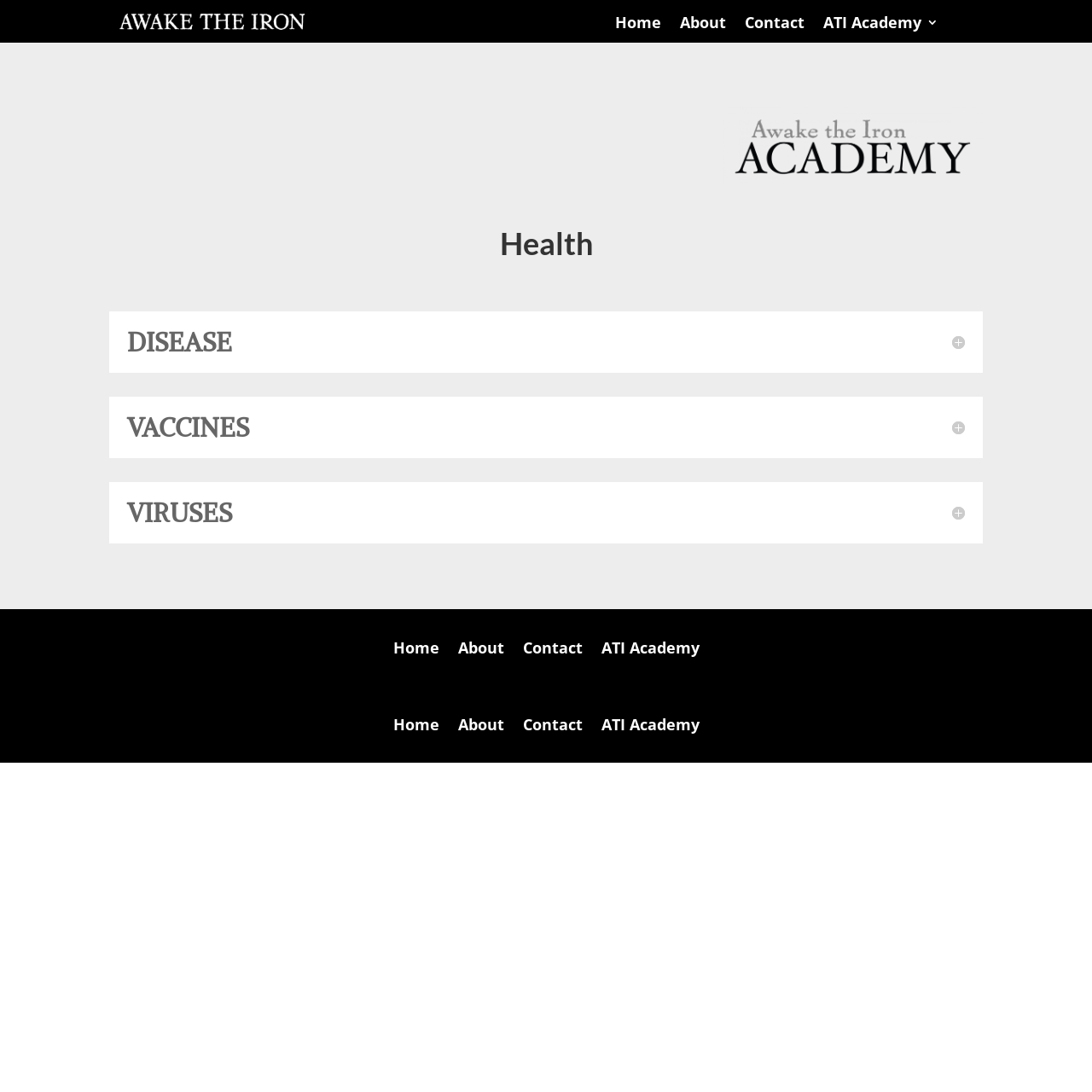Please identify the bounding box coordinates of the area that needs to be clicked to fulfill the following instruction: "go to the About page."

[0.622, 0.015, 0.664, 0.032]